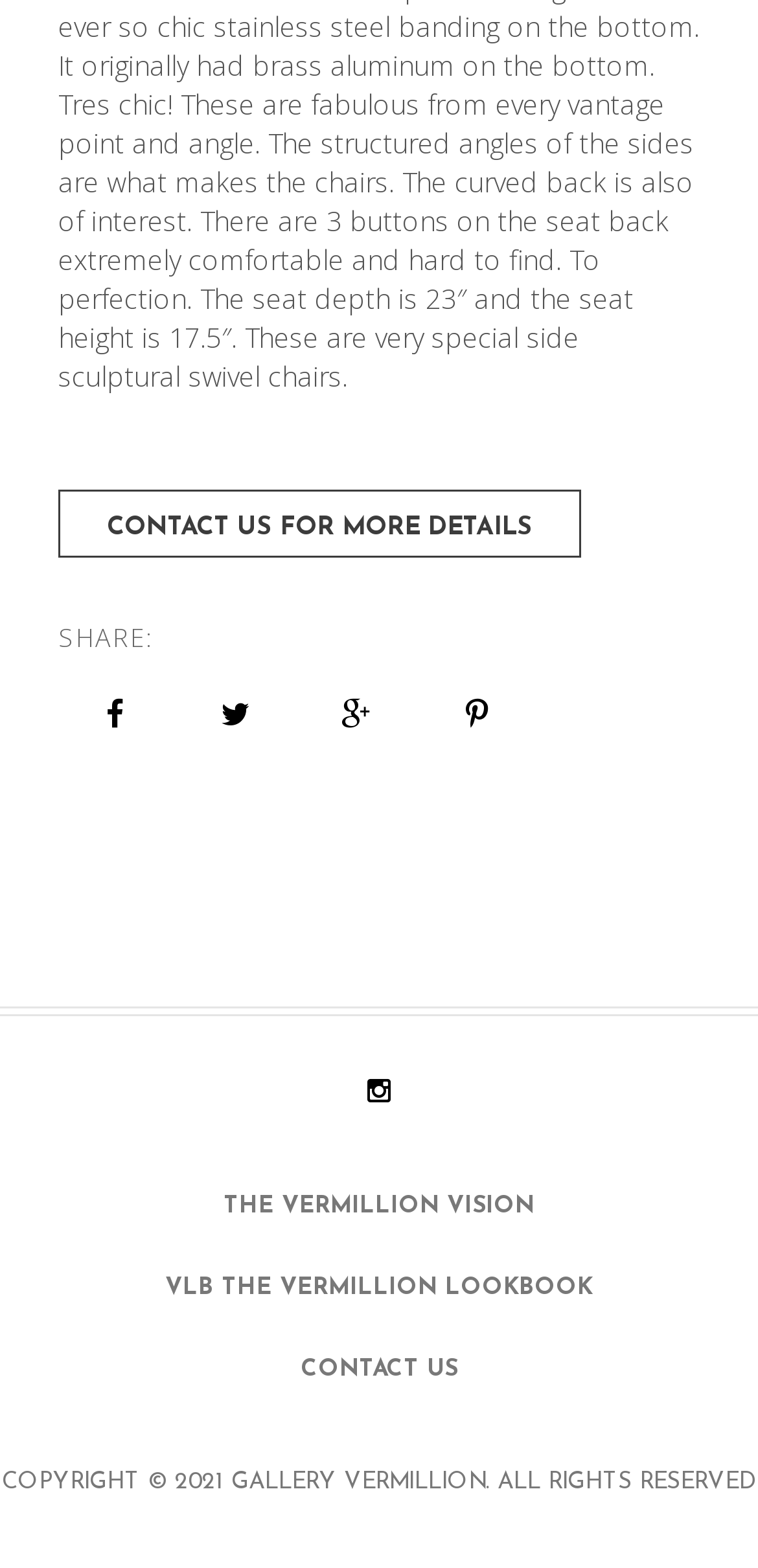Determine the coordinates of the bounding box that should be clicked to complete the instruction: "Share on social media". The coordinates should be represented by four float numbers between 0 and 1: [left, top, right, bottom].

[0.113, 0.444, 0.19, 0.464]